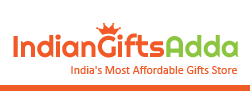Illustrate the image with a detailed and descriptive caption.

The image features the logo of "Indian Gifts Adda," showcasing a vibrant and modern design. The logo prominently displays the name "IndianGiftsAdda" in a playful typeface, mixing bright orange and green colors. Beneath the main title, there is a tagline that reads "India's Most Affordable Gifts Store," emphasizing the brand's commitment to providing budget-friendly gifting options. The logo's design reflects a cheerful and inviting aesthetic, suitable for an online gifts platform, and resonates with customers seeking affordable and delightful gift choices in India.